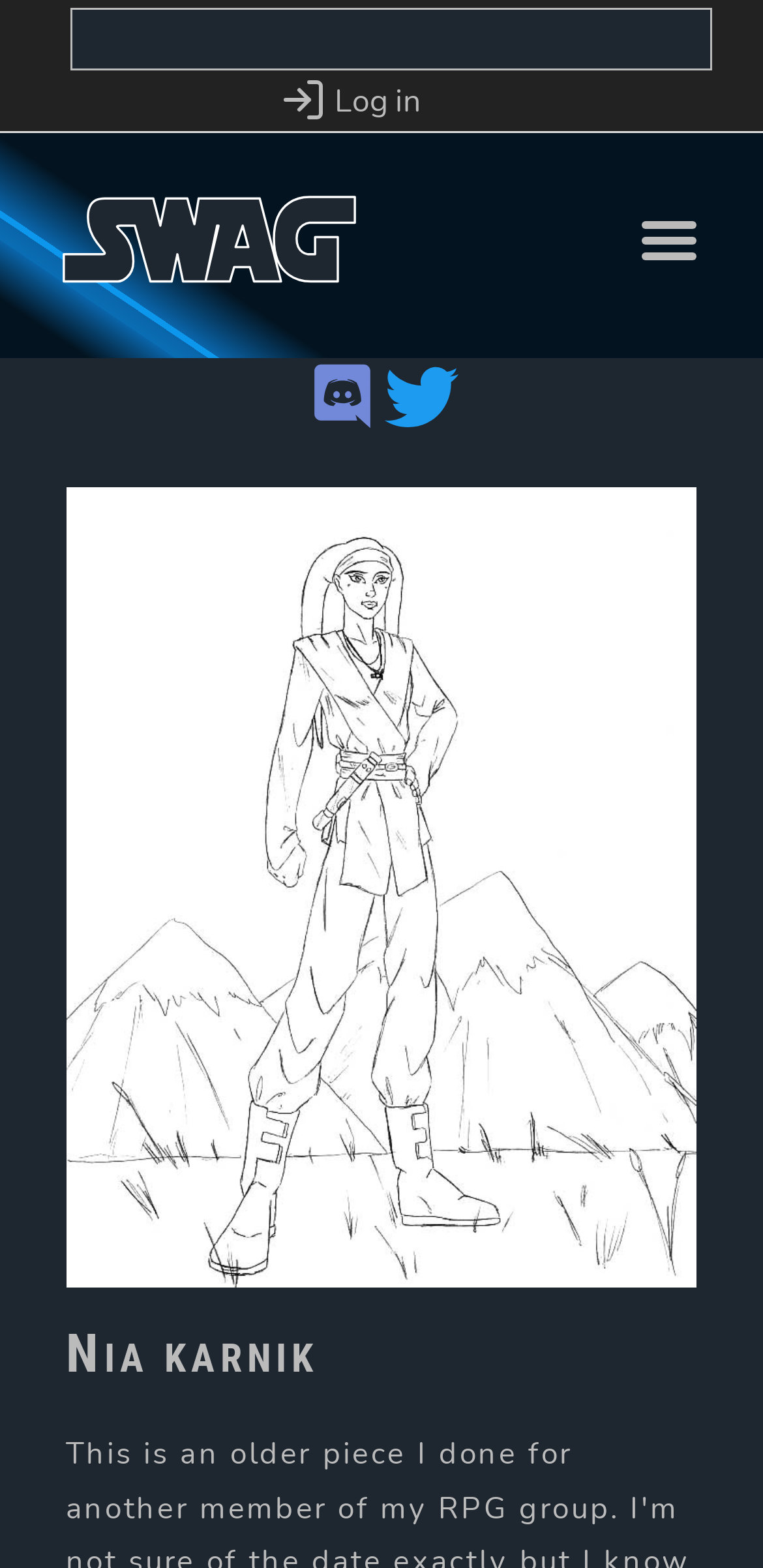How many navigation links are there?
Give a one-word or short phrase answer based on the image.

3